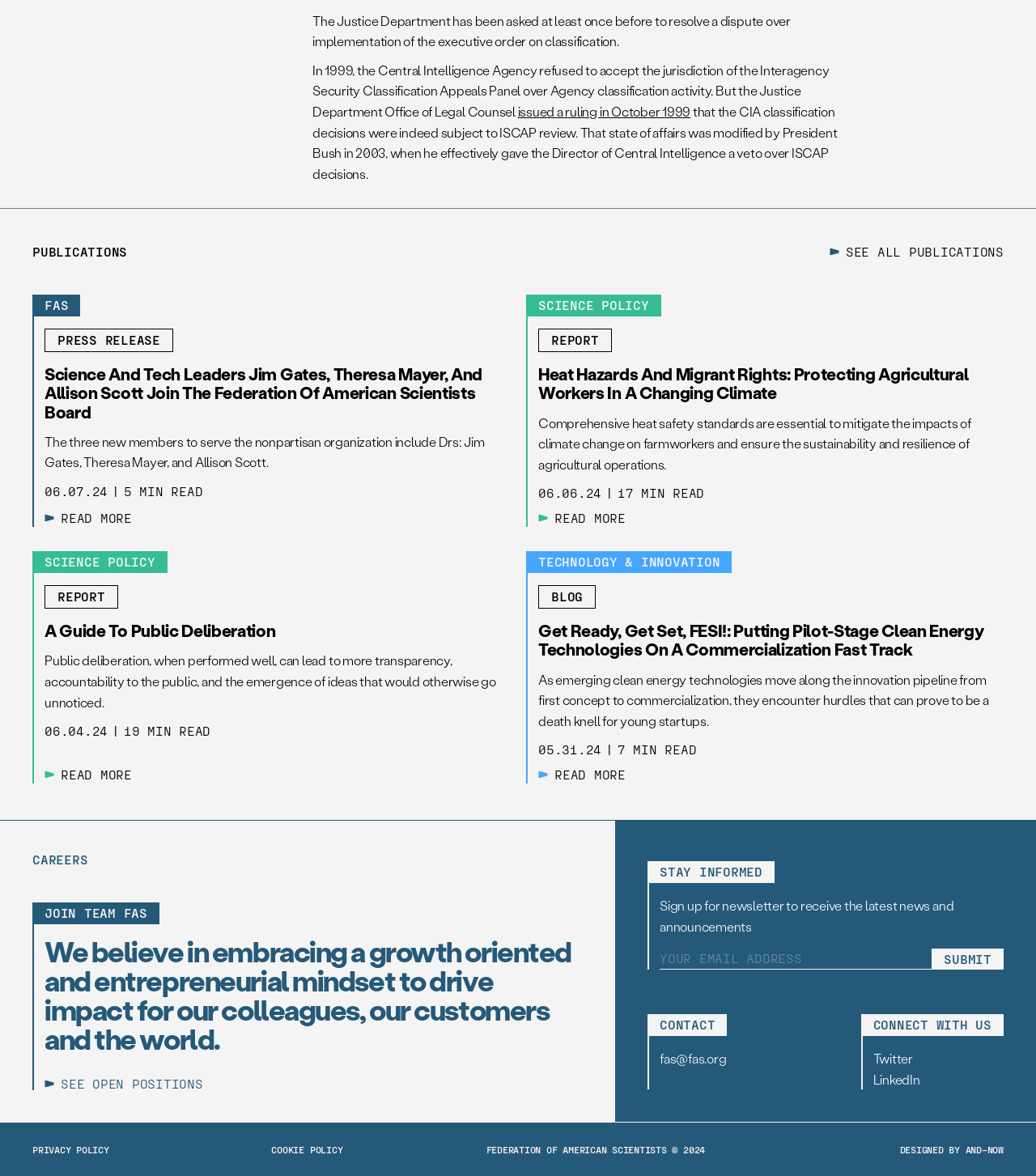Find and specify the bounding box coordinates that correspond to the clickable region for the instruction: "View all publications".

[0.801, 0.209, 0.969, 0.22]